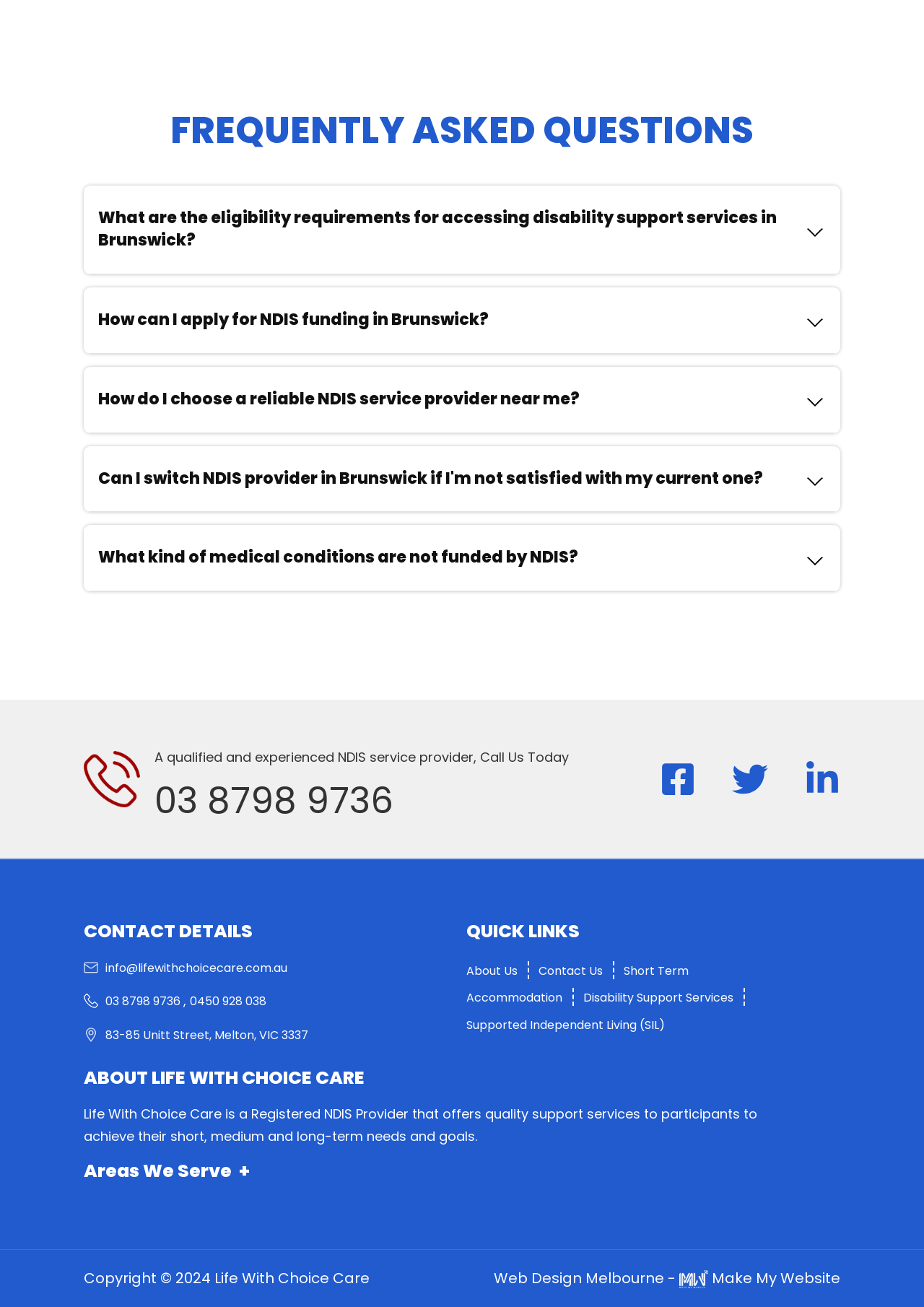Answer the question with a single word or phrase: 
How can I apply for NDIS funding in Brunswick?

Check eligibility, gather information, and apply online or via call/post